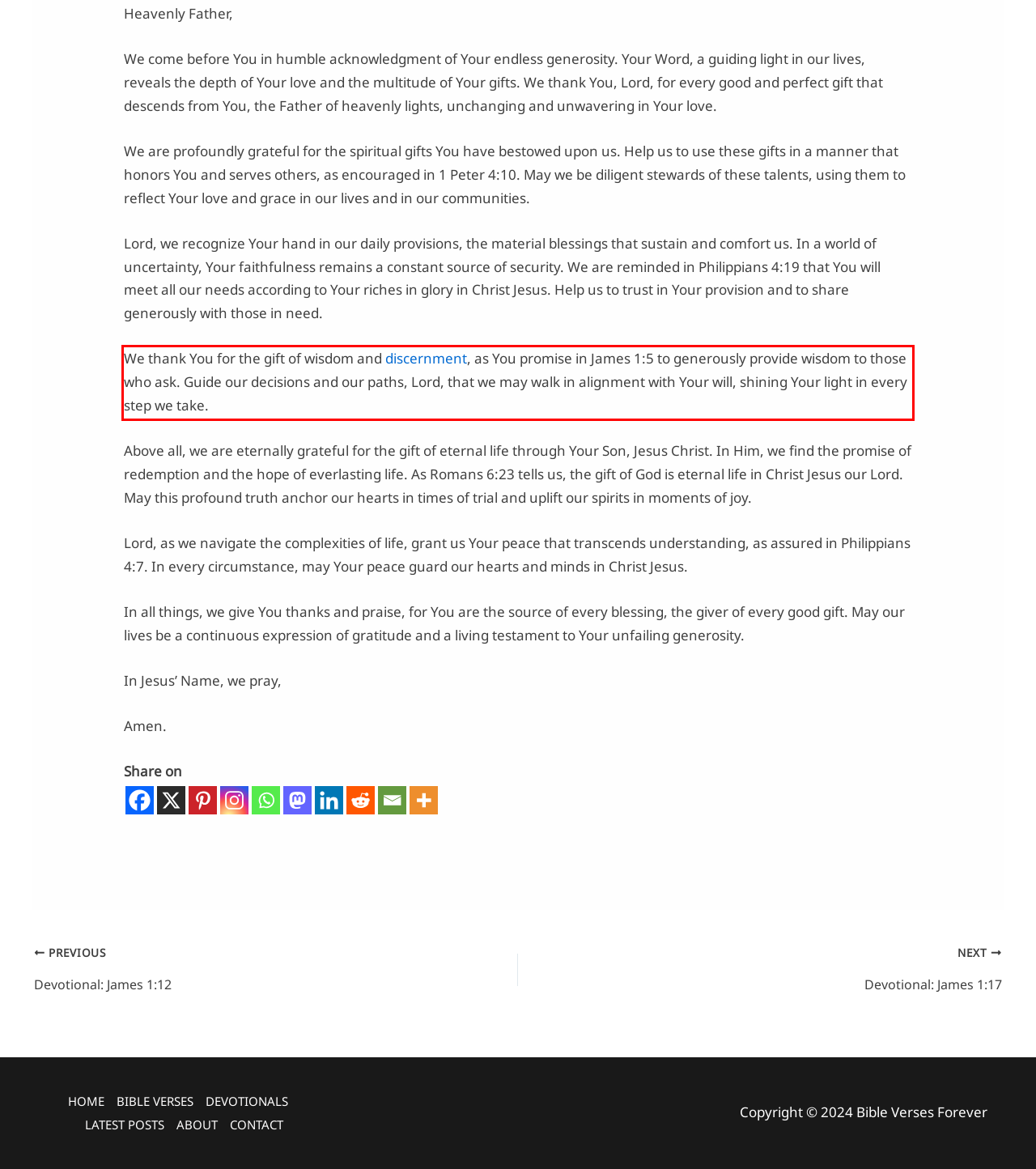Analyze the screenshot of the webpage and extract the text from the UI element that is inside the red bounding box.

We thank You for the gift of wisdom and discernment, as You promise in James 1:5 to generously provide wisdom to those who ask. Guide our decisions and our paths, Lord, that we may walk in alignment with Your will, shining Your light in every step we take.